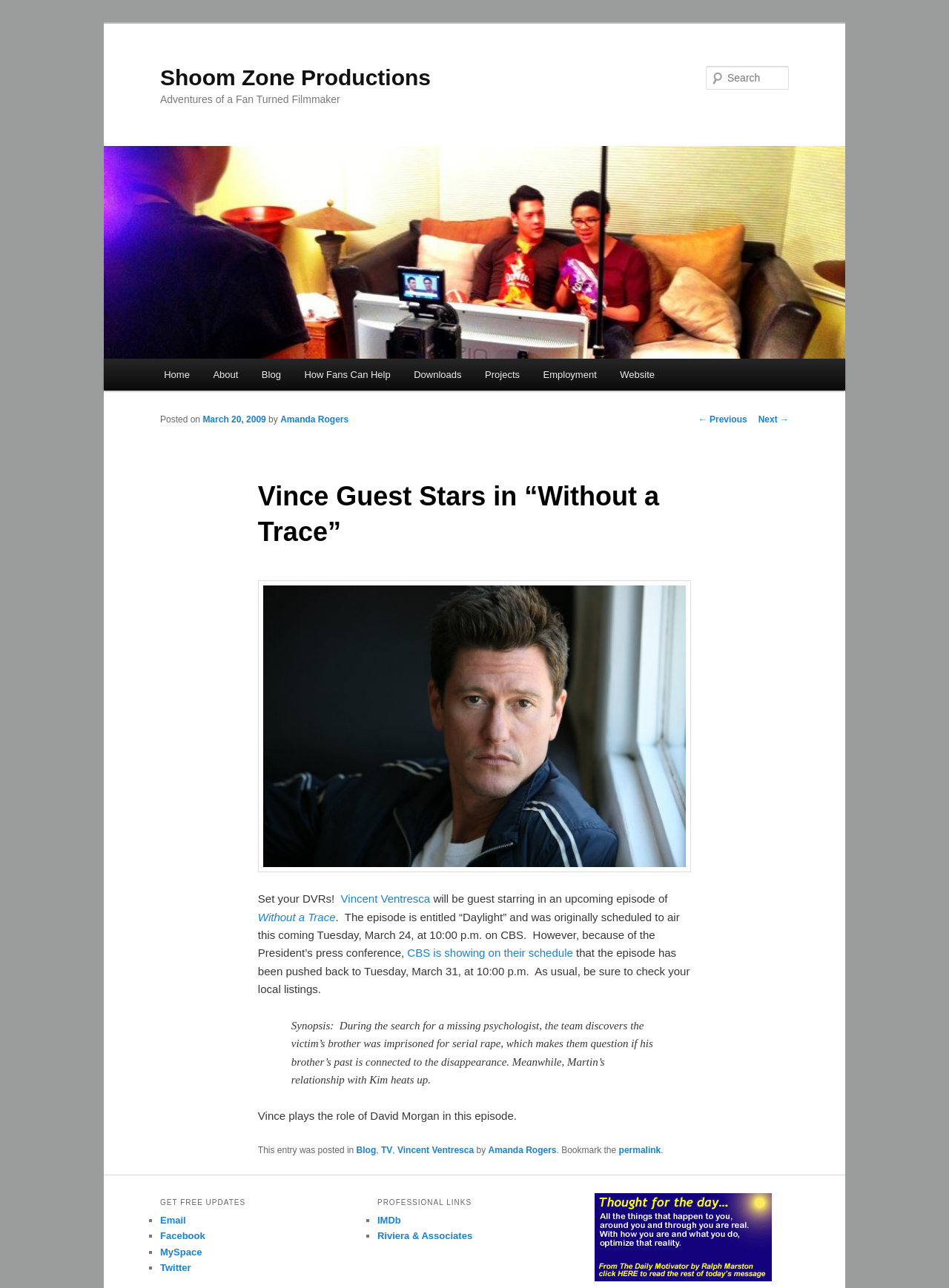What is the title of the TV episode?
Please give a well-detailed answer to the question.

The title of the TV episode can be found in the article section of the webpage, where it is mentioned that Vincent Ventresca will be guest starring in an upcoming episode of 'Without a Trace' entitled 'Daylight'.